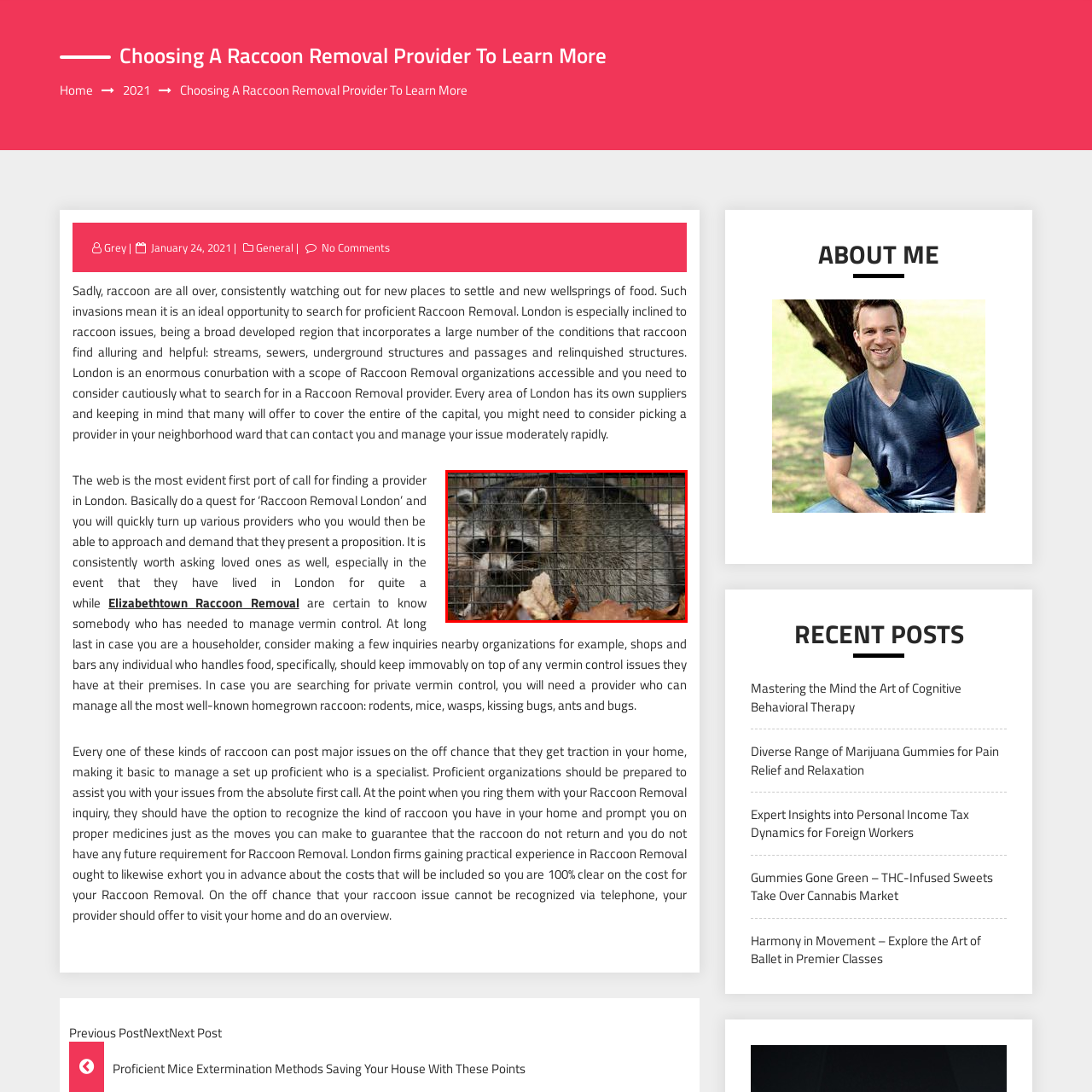Observe the highlighted image and answer the following: Why is professional service necessary for raccoon removal?

To handle infestations effectively